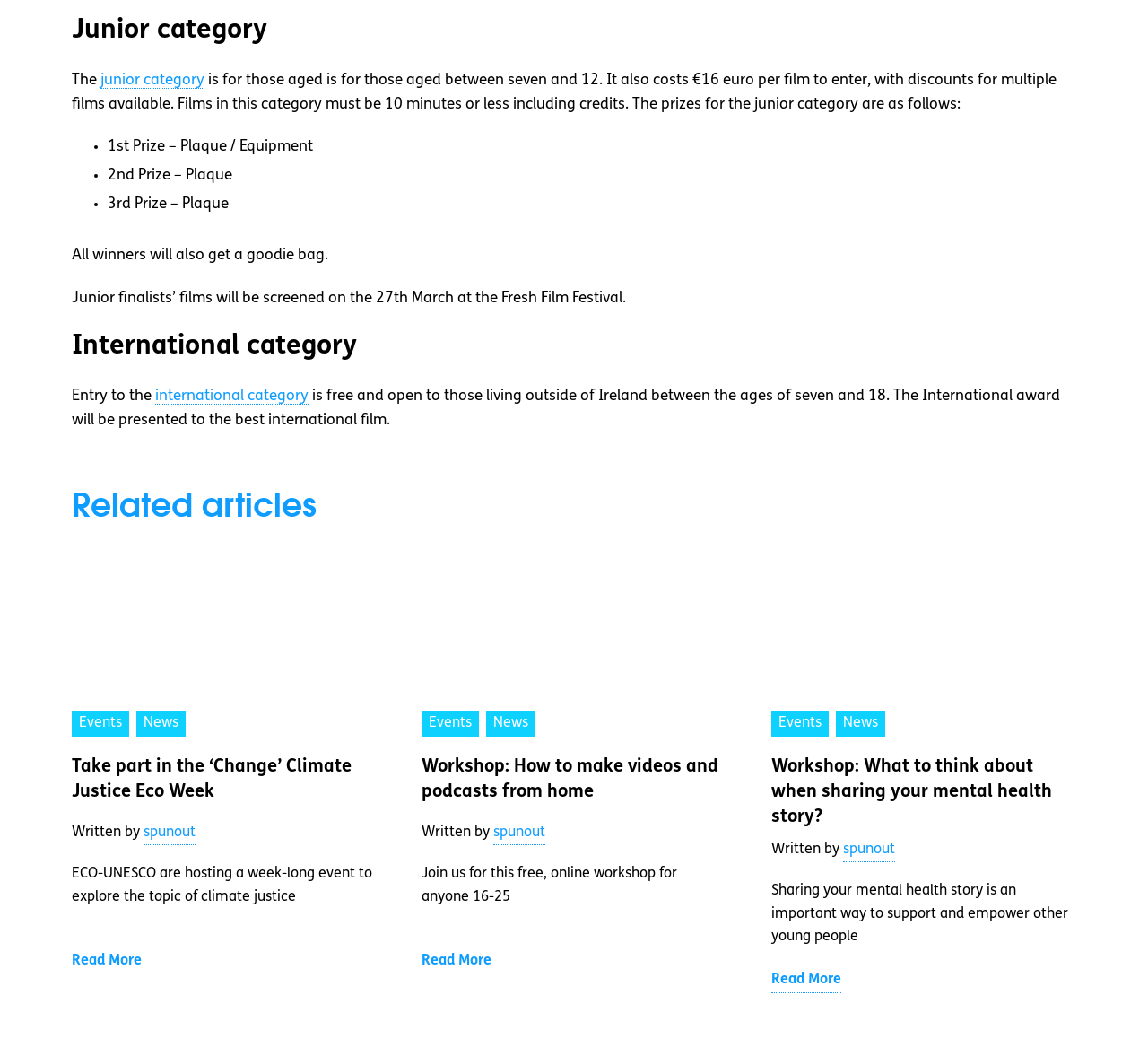Answer the following query with a single word or phrase:
What is the age range for the junior category?

7-12